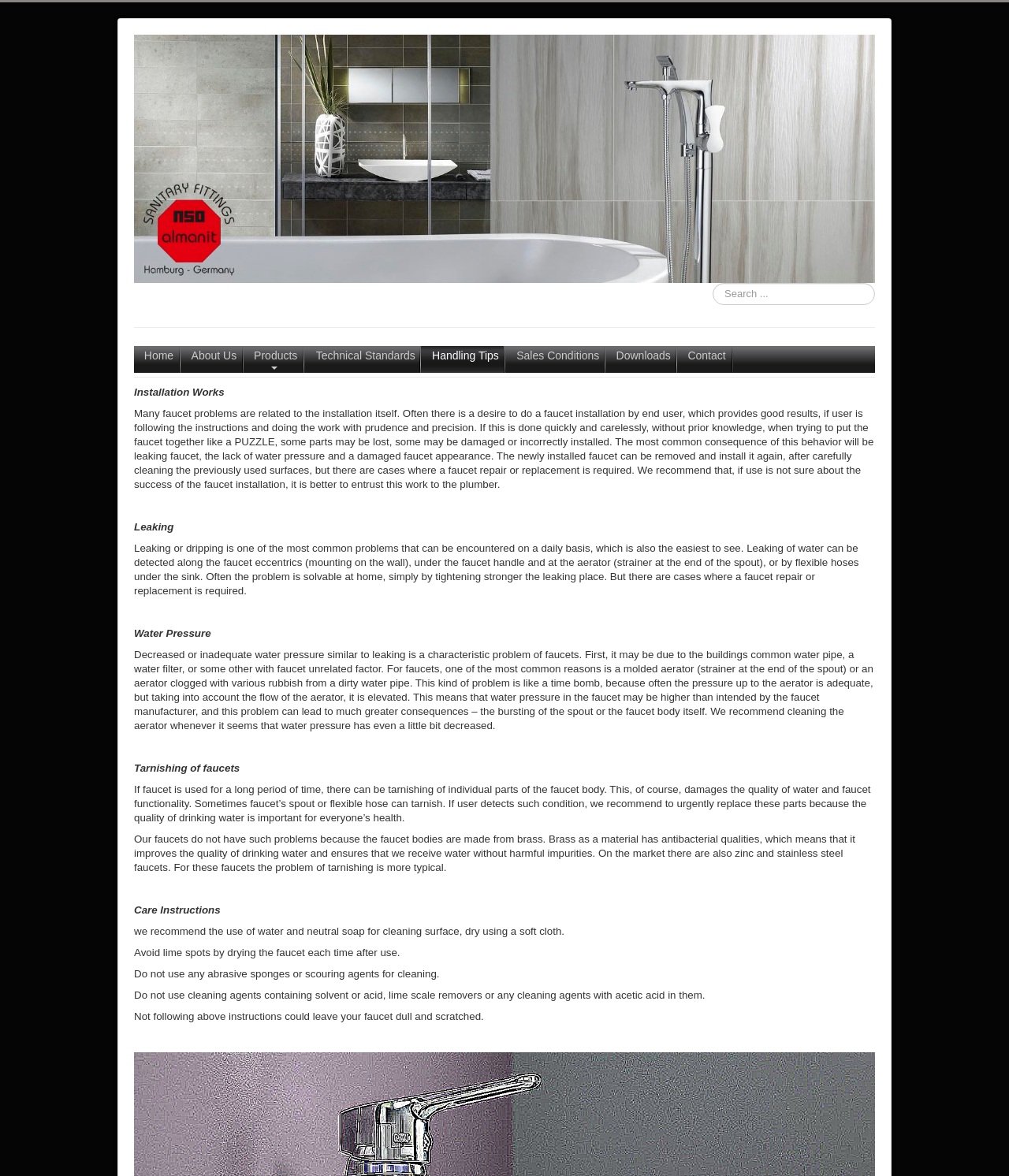What can happen if faucet installation is done carelessly?
Answer the question using a single word or phrase, according to the image.

Leaking faucet